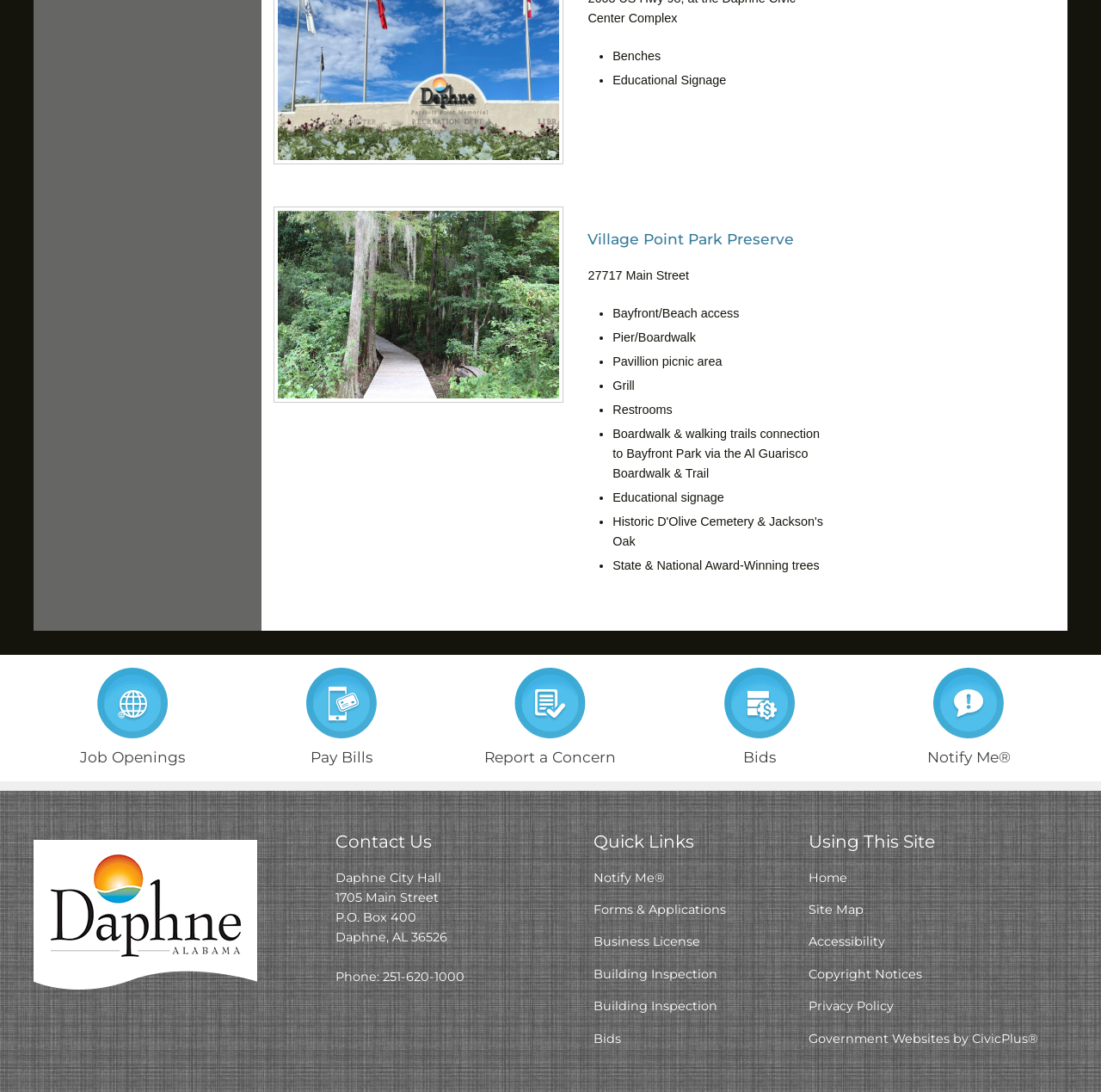Identify the bounding box coordinates necessary to click and complete the given instruction: "Report a Concern".

[0.411, 0.611, 0.589, 0.704]